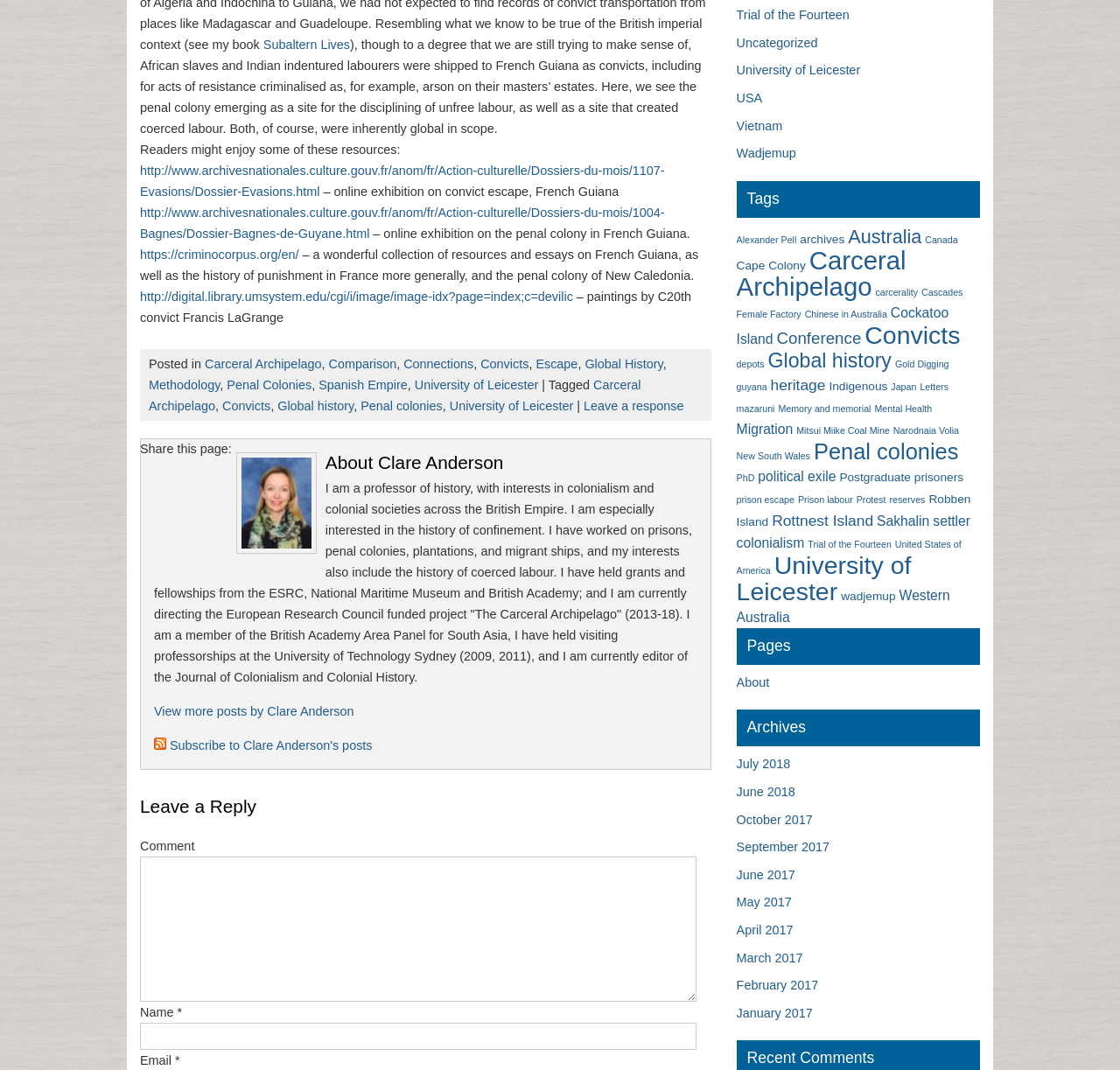Specify the bounding box coordinates of the element's region that should be clicked to achieve the following instruction: "Click on the link 'Subaltern Lives'". The bounding box coordinates consist of four float numbers between 0 and 1, in the format [left, top, right, bottom].

[0.235, 0.035, 0.312, 0.048]